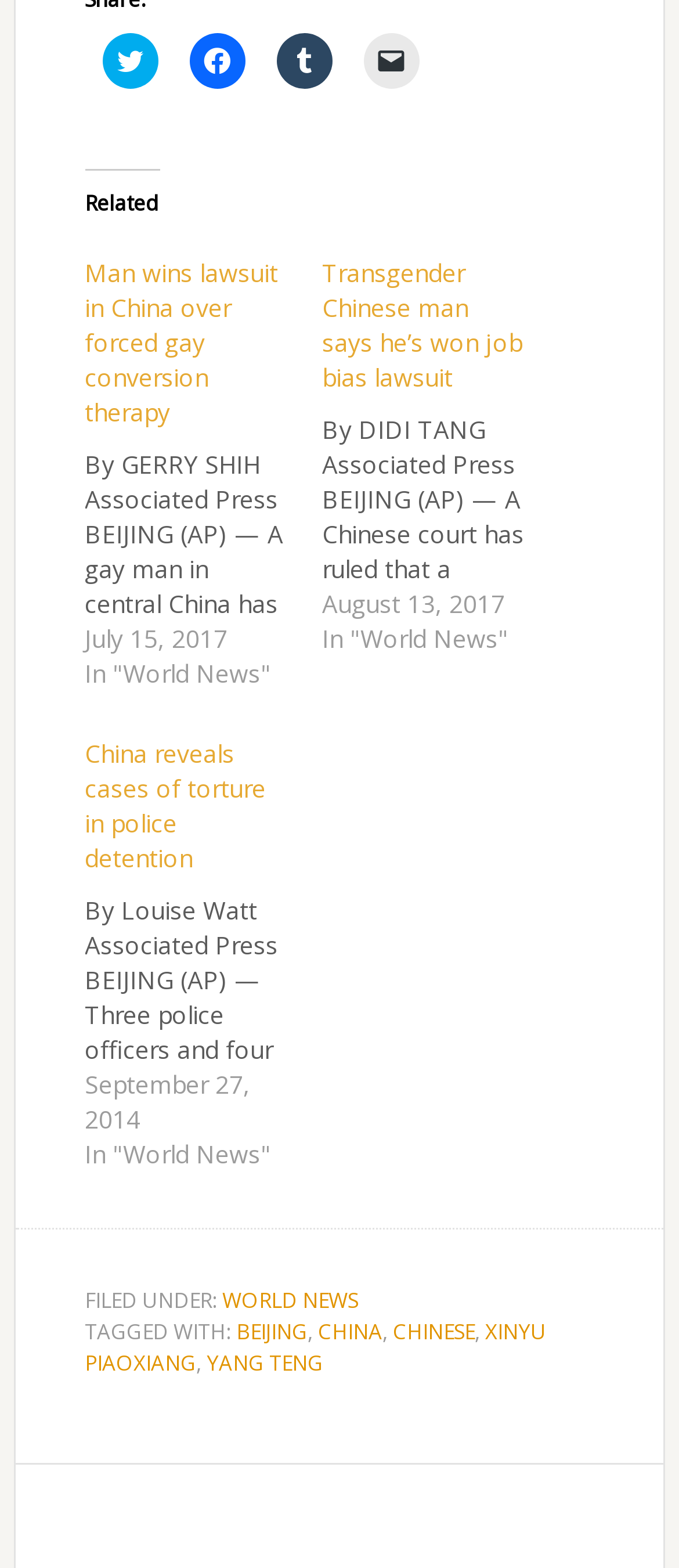What is the location mentioned in the news article 'Transgender Chinese man says he’s won job bias lawsuit'?
Using the image, answer in one word or phrase.

BEIJING